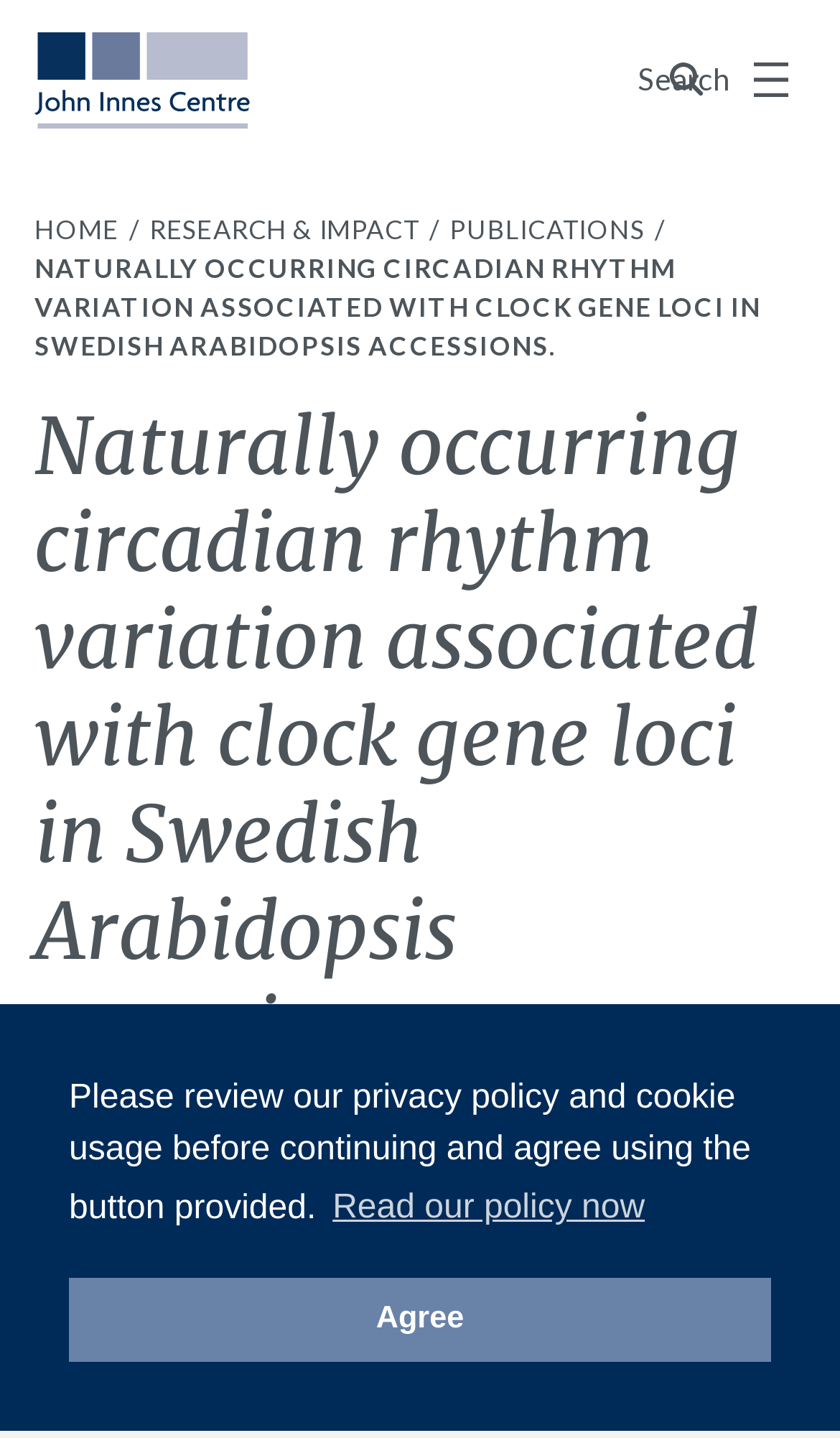Please identify the bounding box coordinates of the element that needs to be clicked to execute the following command: "Open the menu". Provide the bounding box using four float numbers between 0 and 1, formatted as [left, top, right, bottom].

[0.877, 0.032, 0.959, 0.08]